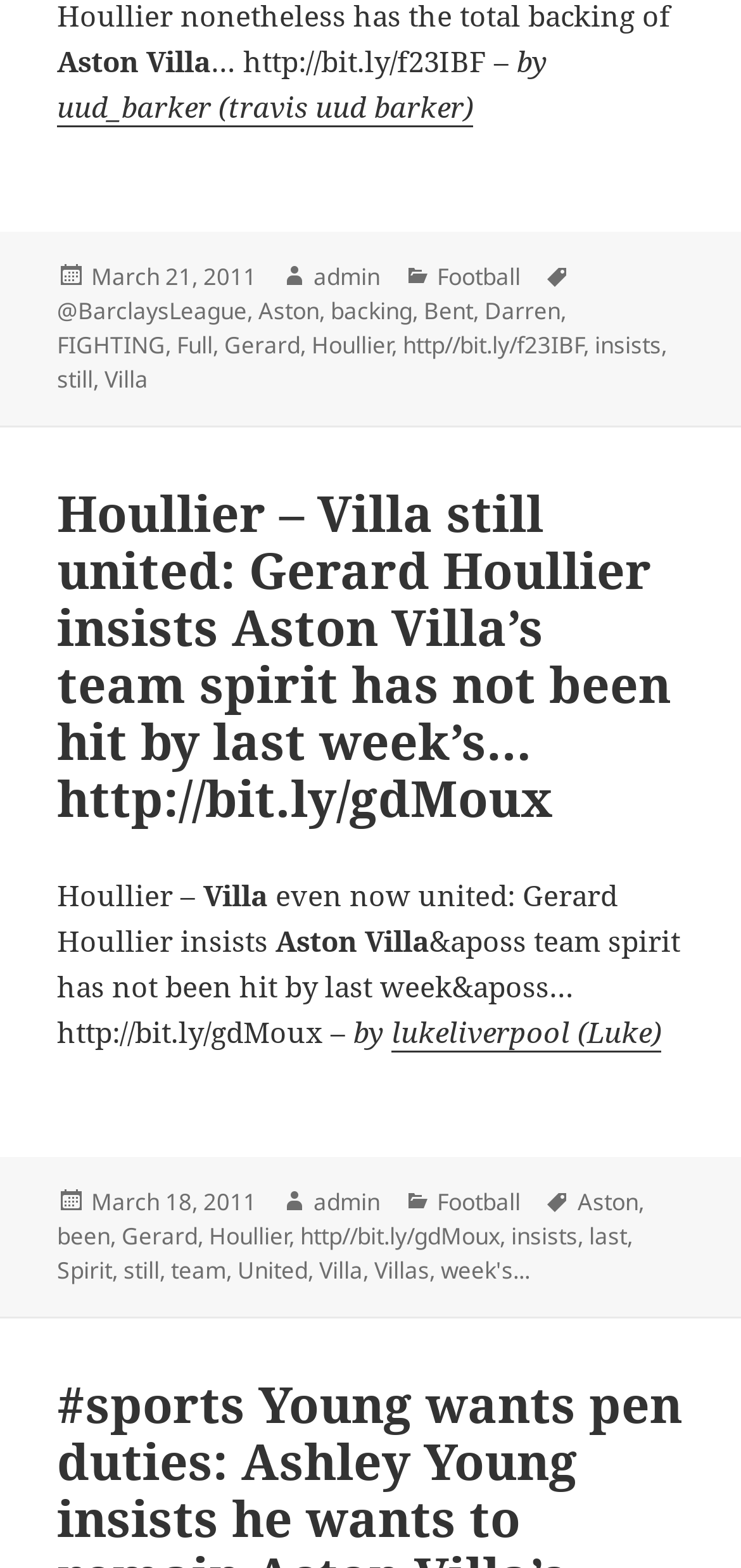Respond with a single word or phrase to the following question:
How many tags are associated with the first article?

7